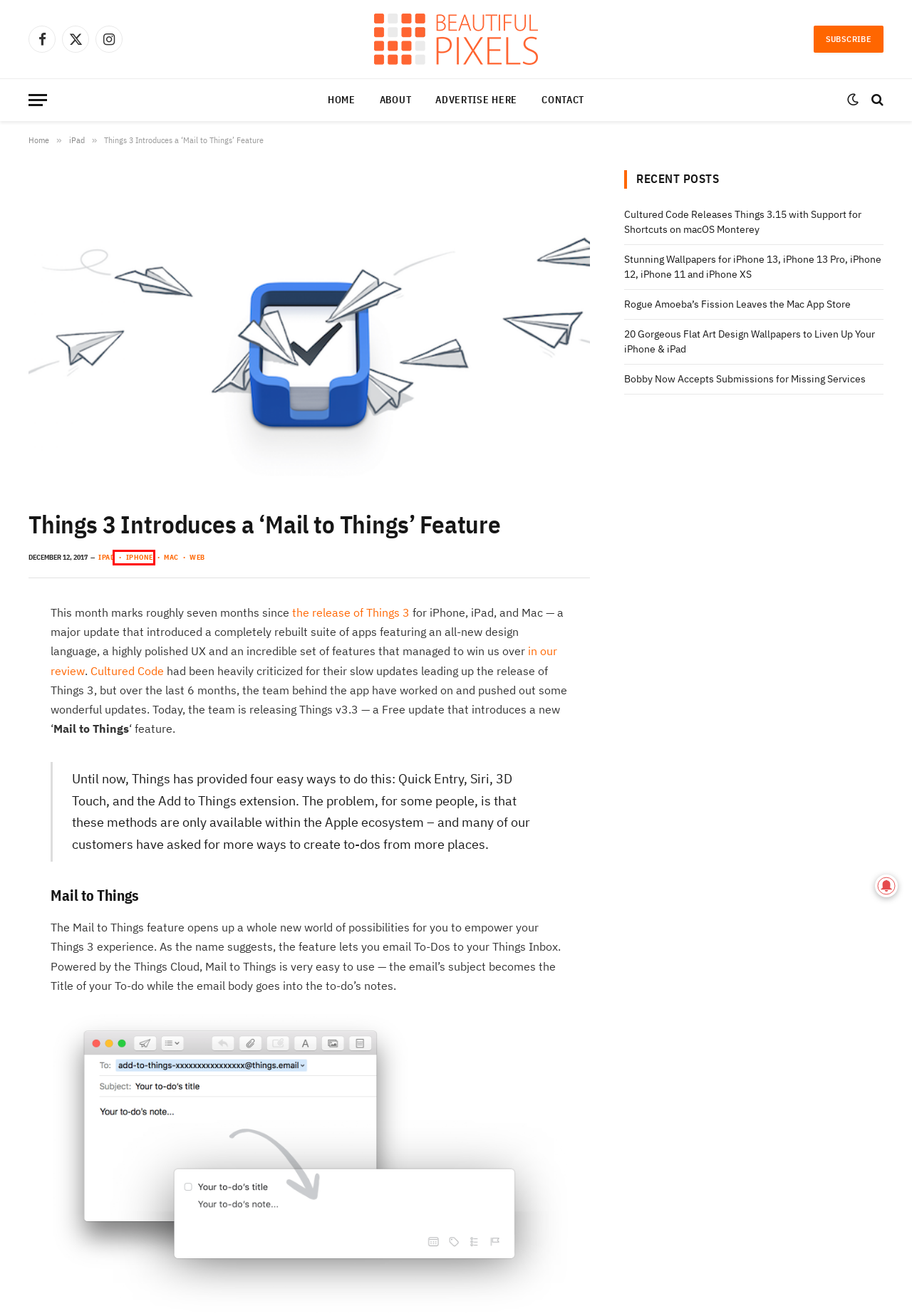Consider the screenshot of a webpage with a red bounding box around an element. Select the webpage description that best corresponds to the new page after clicking the element inside the red bounding box. Here are the candidates:
A. Beautiful Pixels
B. Things 3: The Return of the Delightful To-Do App from Cultured Code • Beautiful Pixels
C. Browse all iPhone Apps featured on Beautiful Pixels
D. Flat Art Wallpapers for iPhone & iPad | Free Wallpapers • Beautiful Pixels
E. Mac  • Beautiful Pixels
F. Advertise on Beautiful Pixels • Beautiful Pixels
G. Stunning iPhone Wallpapers for iPhone 11 and iPhone 11 Pro • Beautiful Pixels
H. About Beautiful Pixels

C